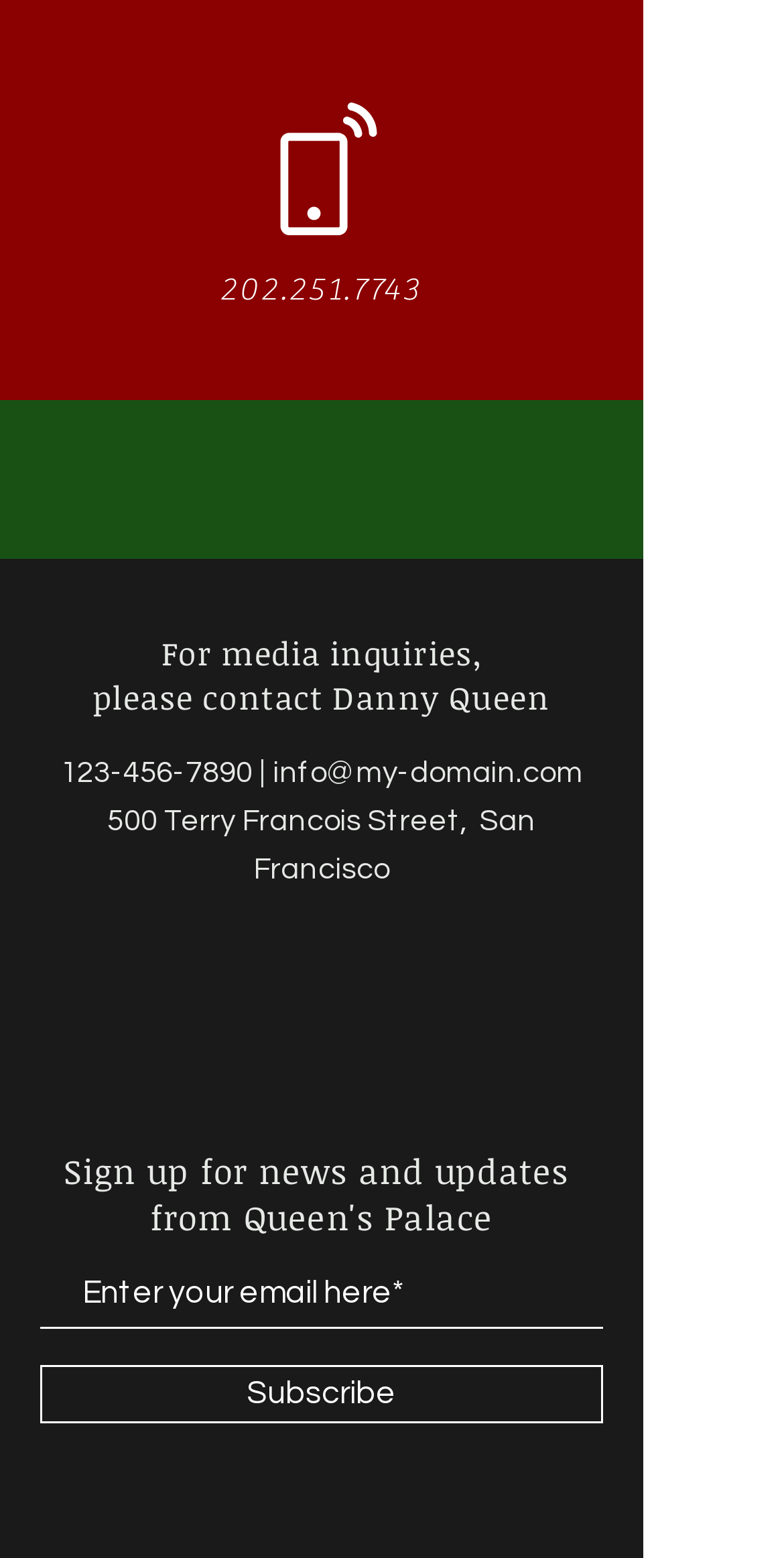Extract the bounding box of the UI element described as: "aria-label="White Facebook Icon"".

[0.341, 0.336, 0.431, 0.381]